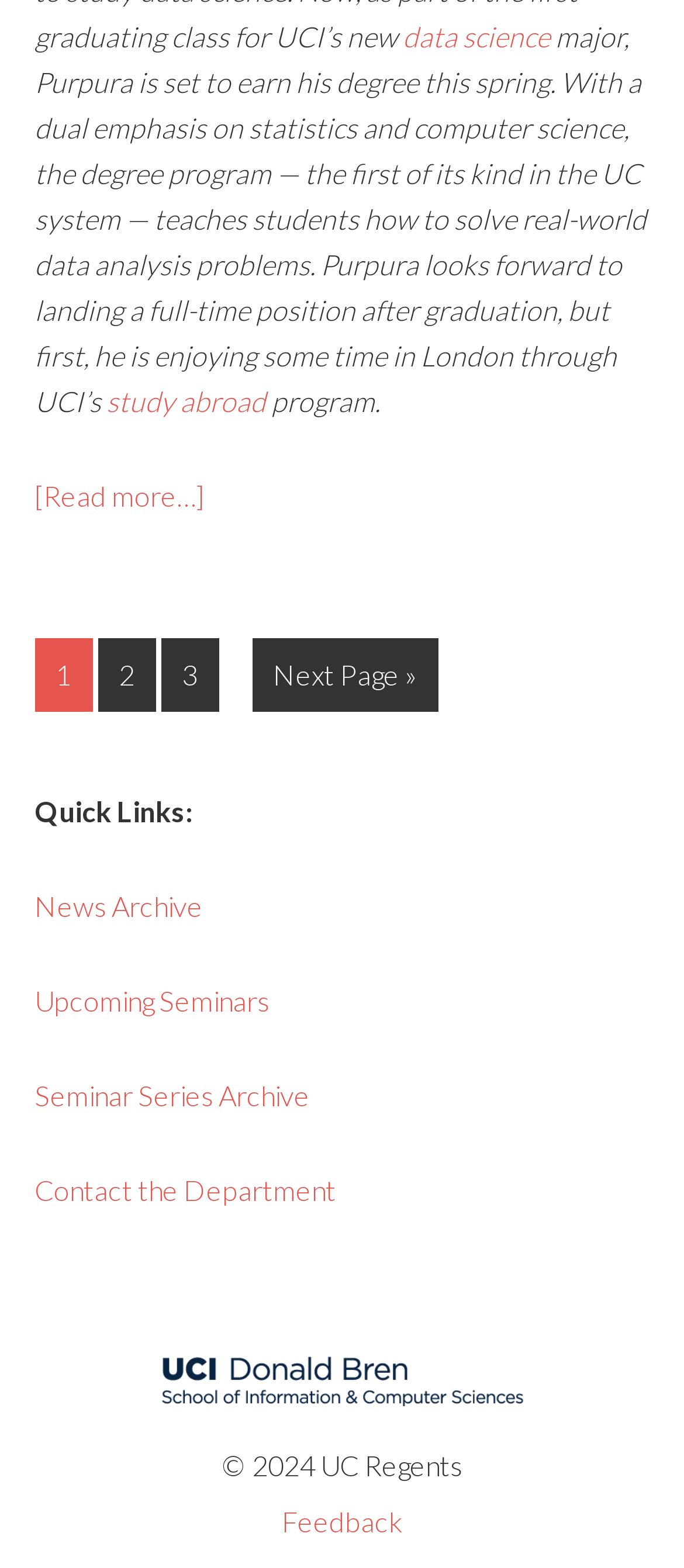Kindly provide the bounding box coordinates of the section you need to click on to fulfill the given instruction: "go to the next page".

[0.368, 0.407, 0.64, 0.454]